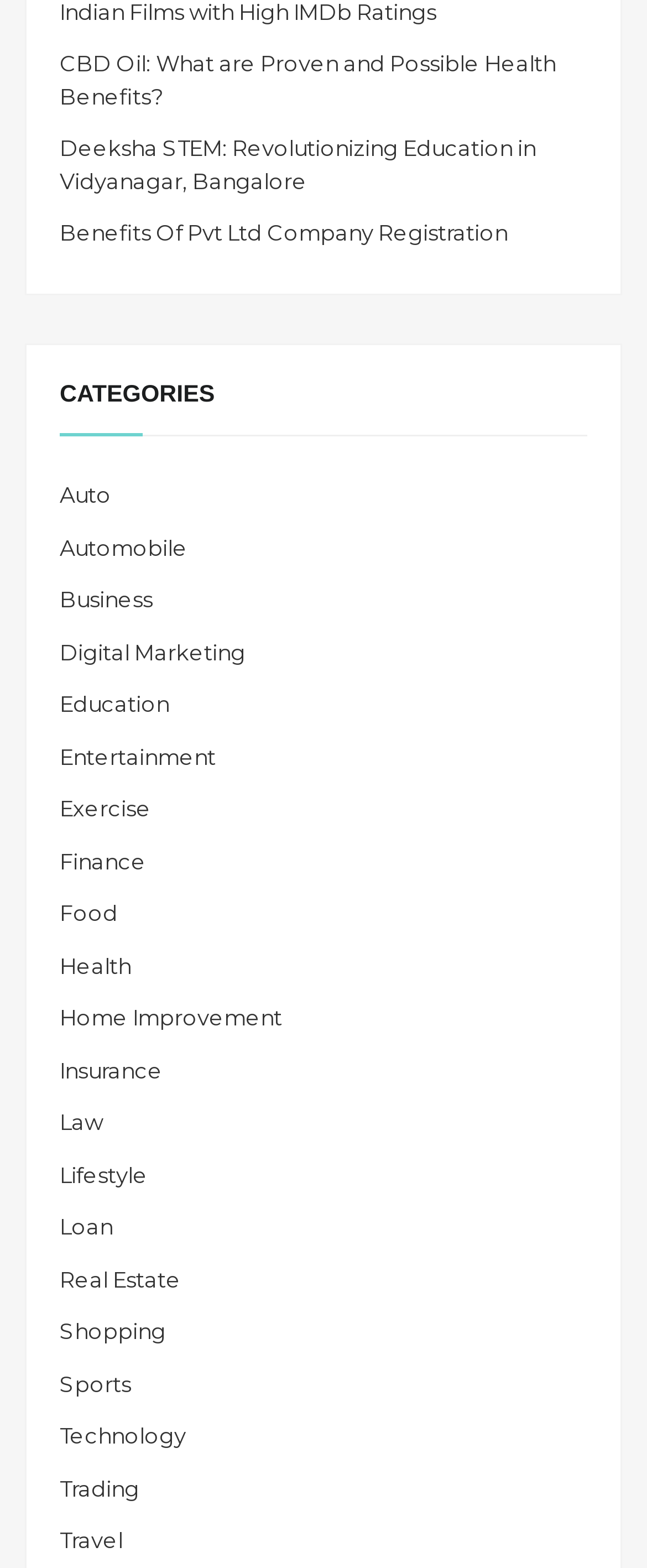How many links are there under the 'CATEGORIES' heading?
With the help of the image, please provide a detailed response to the question.

There are 21 links listed under the 'CATEGORIES' heading, which is a heading element located at [0.092, 0.241, 0.908, 0.278]. These links are categorized into different topics such as 'Auto', 'Automobile', 'Business', and so on.